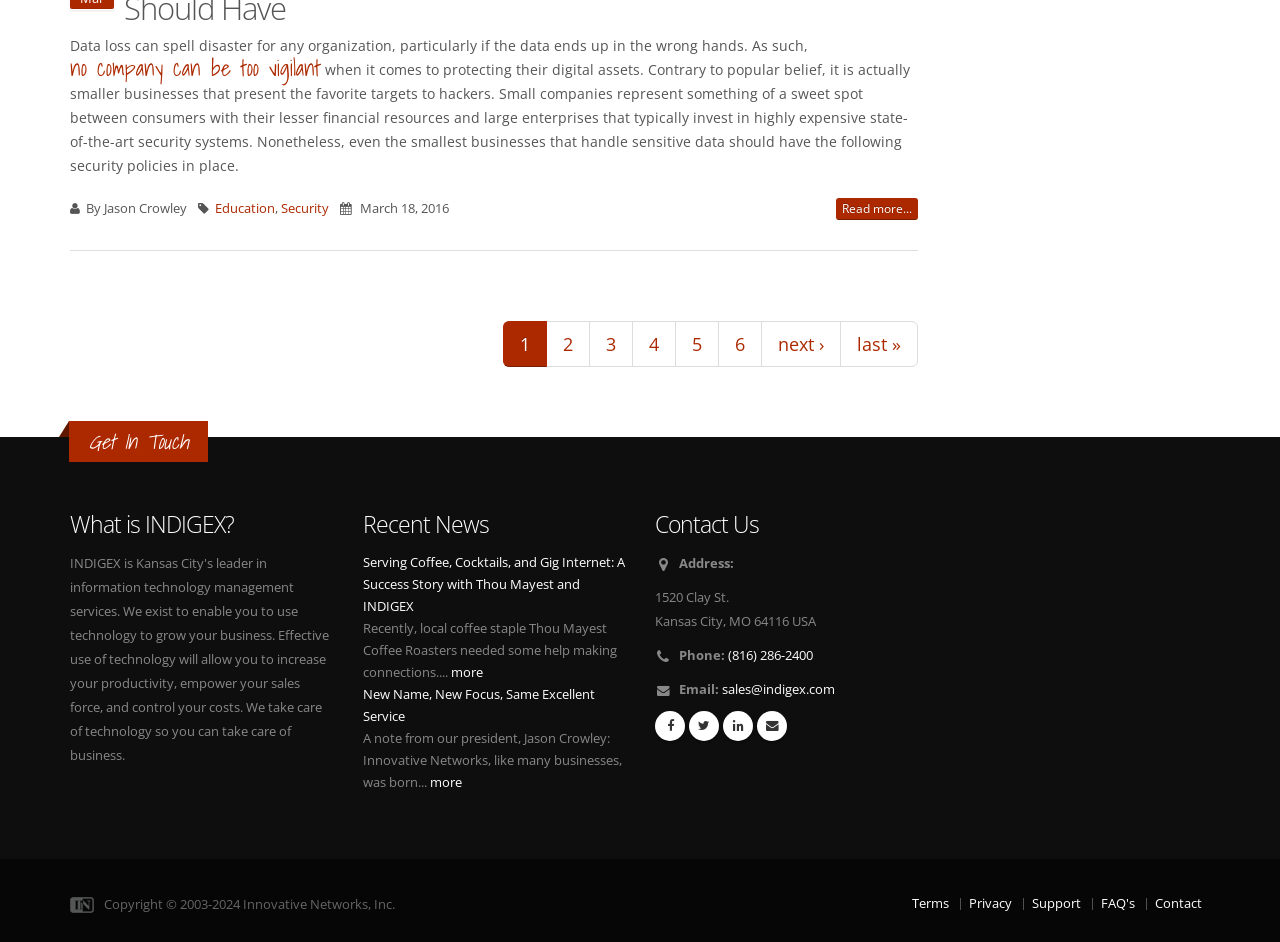How many pages of news are there?
From the screenshot, supply a one-word or short-phrase answer.

6